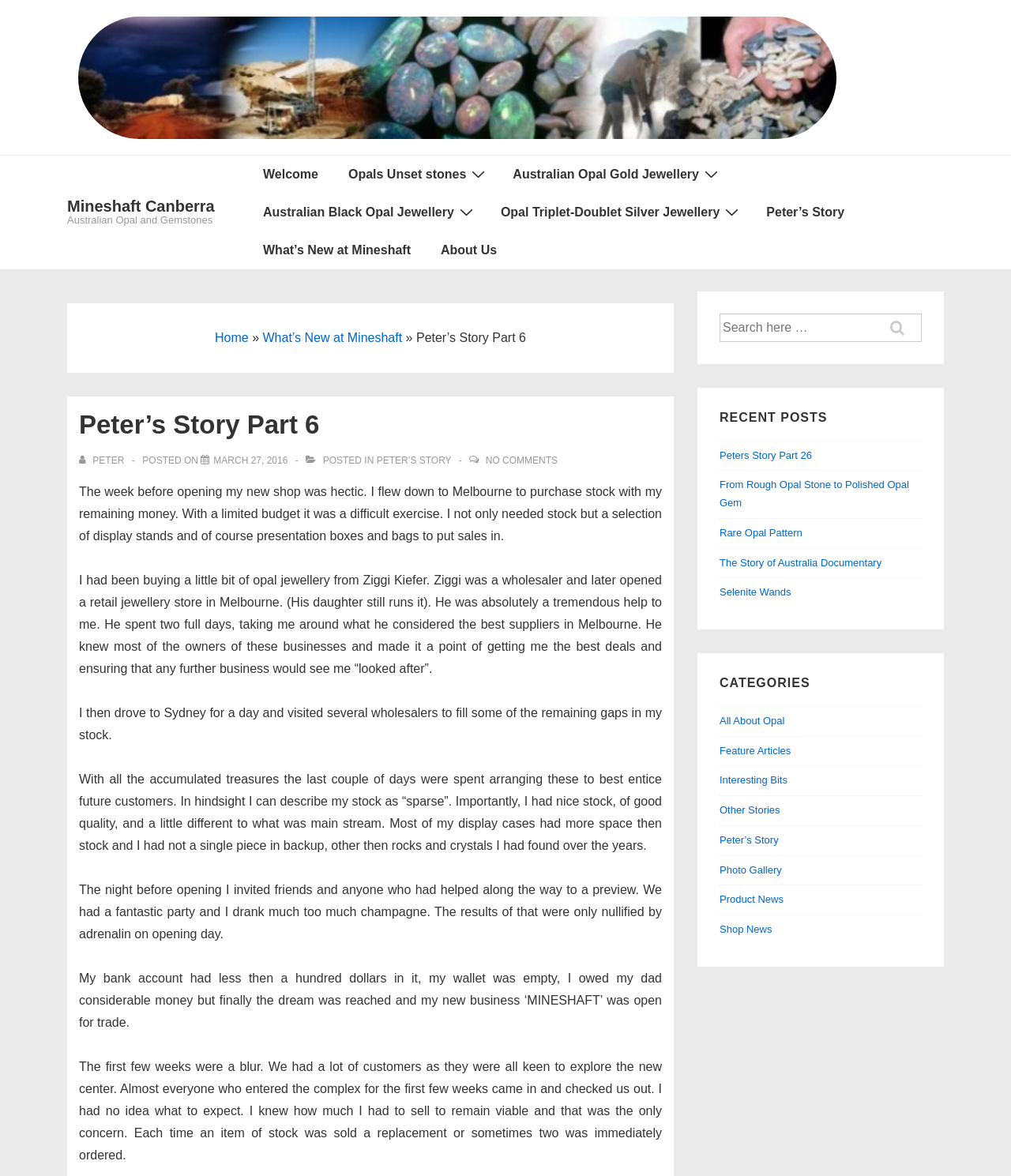Respond to the question below with a single word or phrase:
What is the author's name?

Peter